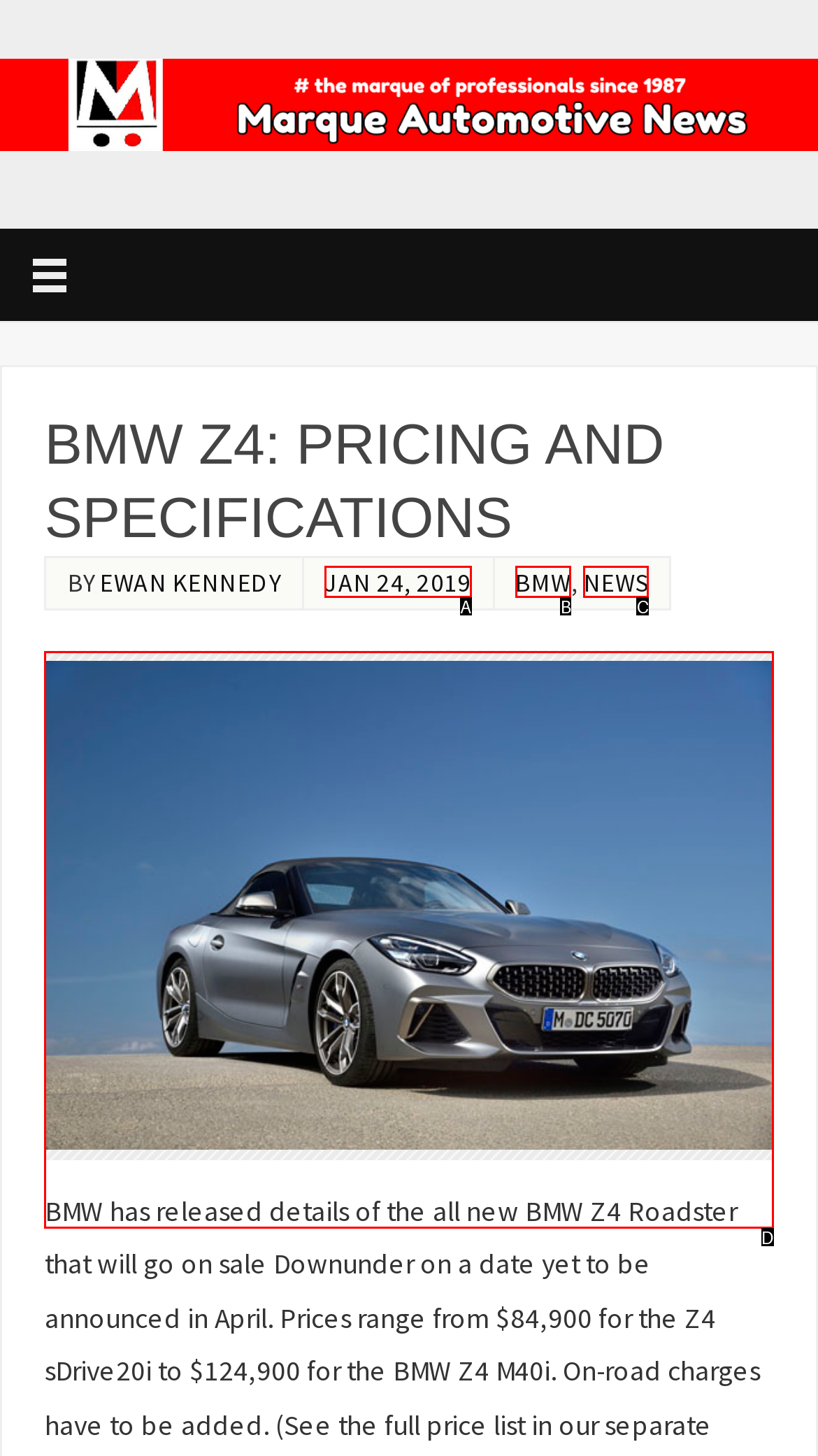Determine which option matches the element description: MENU
Reply with the letter of the appropriate option from the options provided.

None